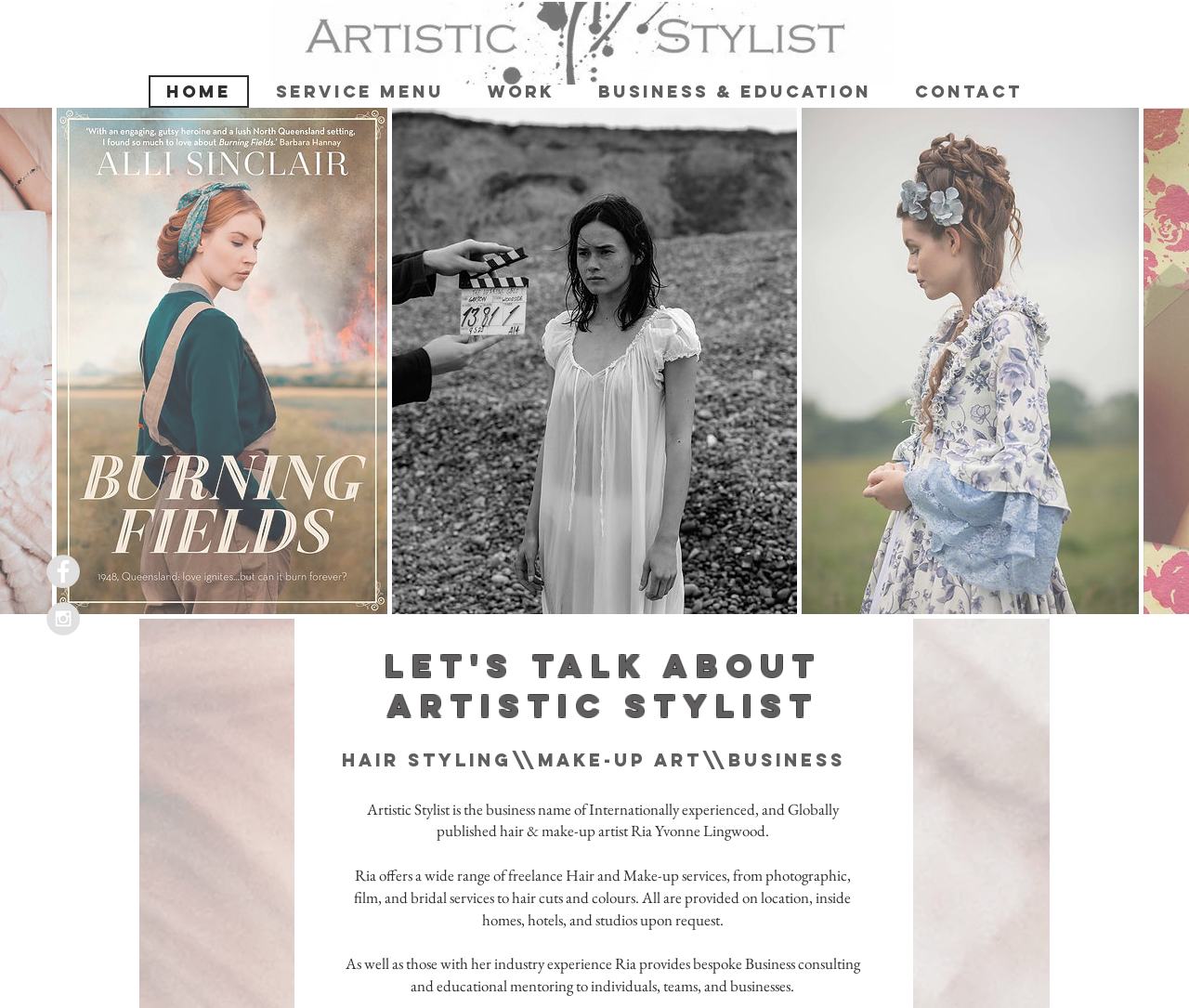Identify the bounding box coordinates for the UI element described as follows: SERVICE MENU. Use the format (top-left x, top-left y, bottom-right x, bottom-right y) and ensure all values are floating point numbers between 0 and 1.

[0.217, 0.075, 0.388, 0.107]